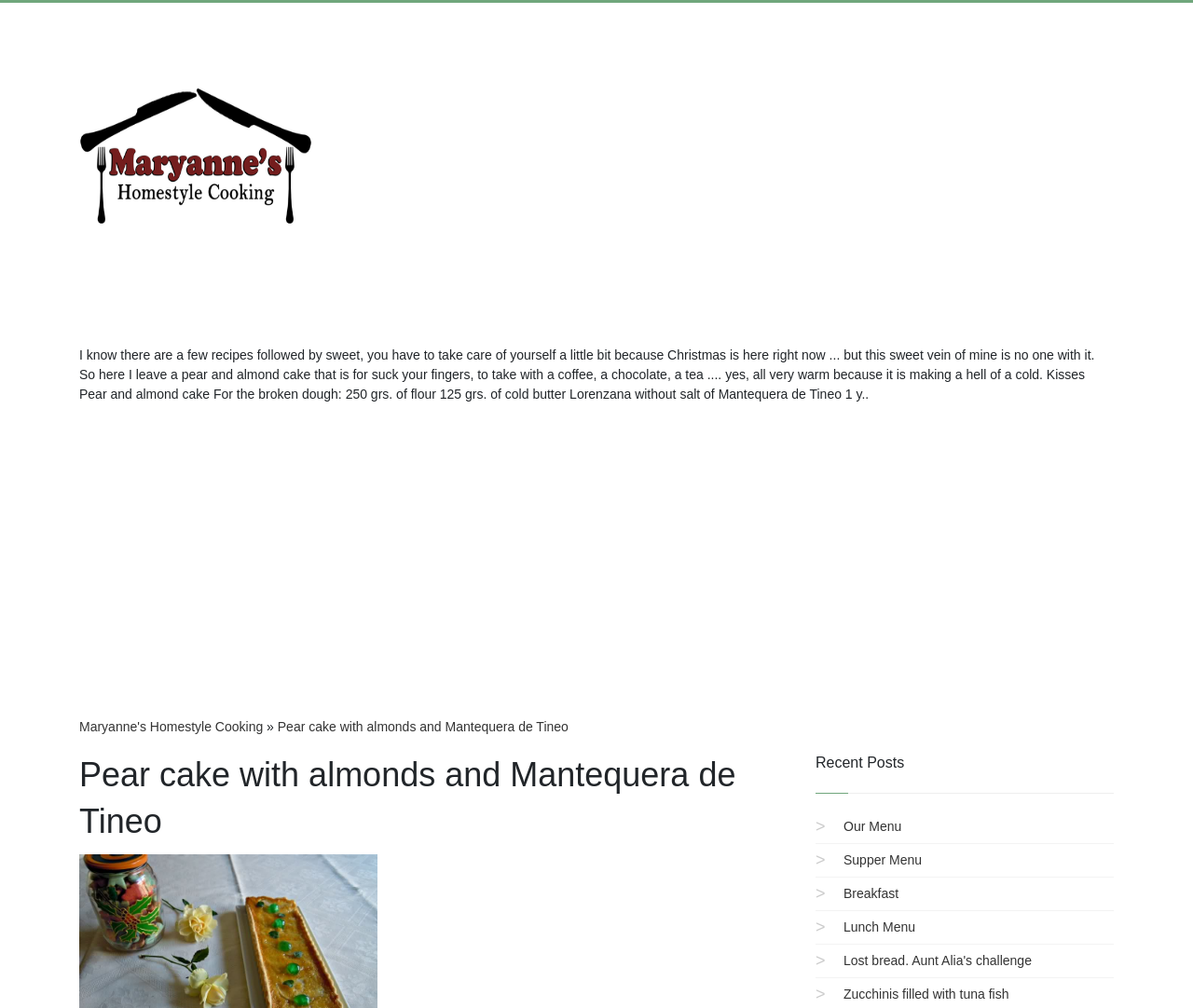Identify the bounding box coordinates for the UI element described as follows: Breakfast. Use the format (top-left x, top-left y, bottom-right x, bottom-right y) and ensure all values are floating point numbers between 0 and 1.

[0.707, 0.879, 0.753, 0.894]